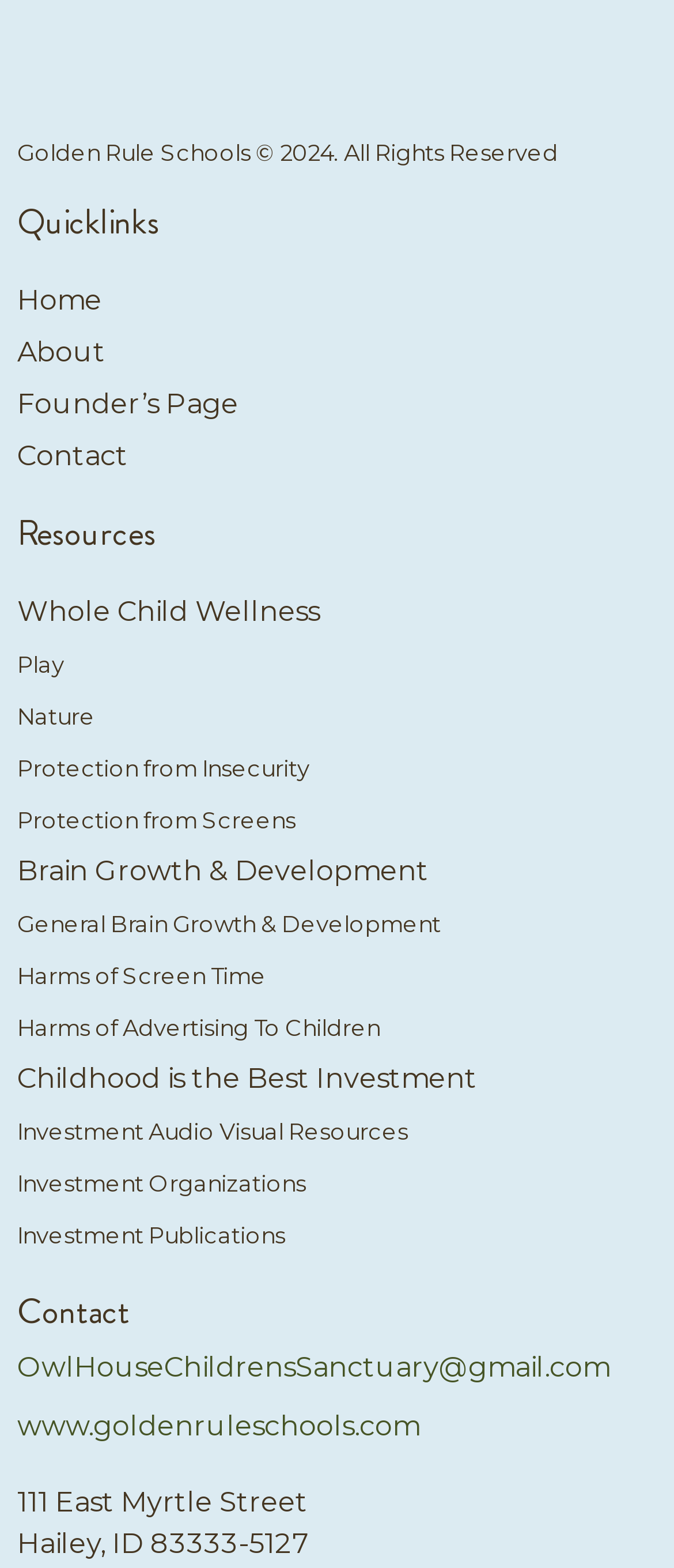What is the street address of the organization?
Based on the image, provide a one-word or brief-phrase response.

111 East Myrtle Street